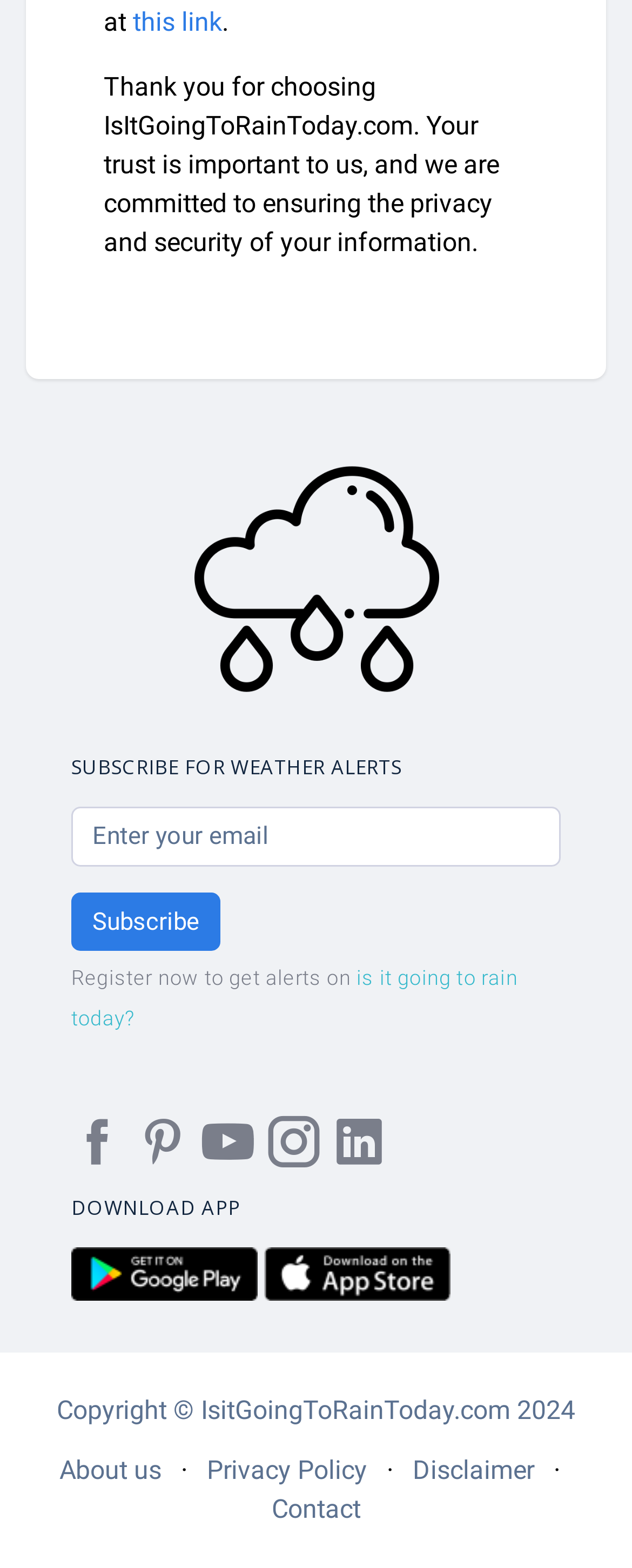Locate the bounding box coordinates of the element you need to click to accomplish the task described by this instruction: "Enter your email".

[0.113, 0.515, 0.887, 0.552]